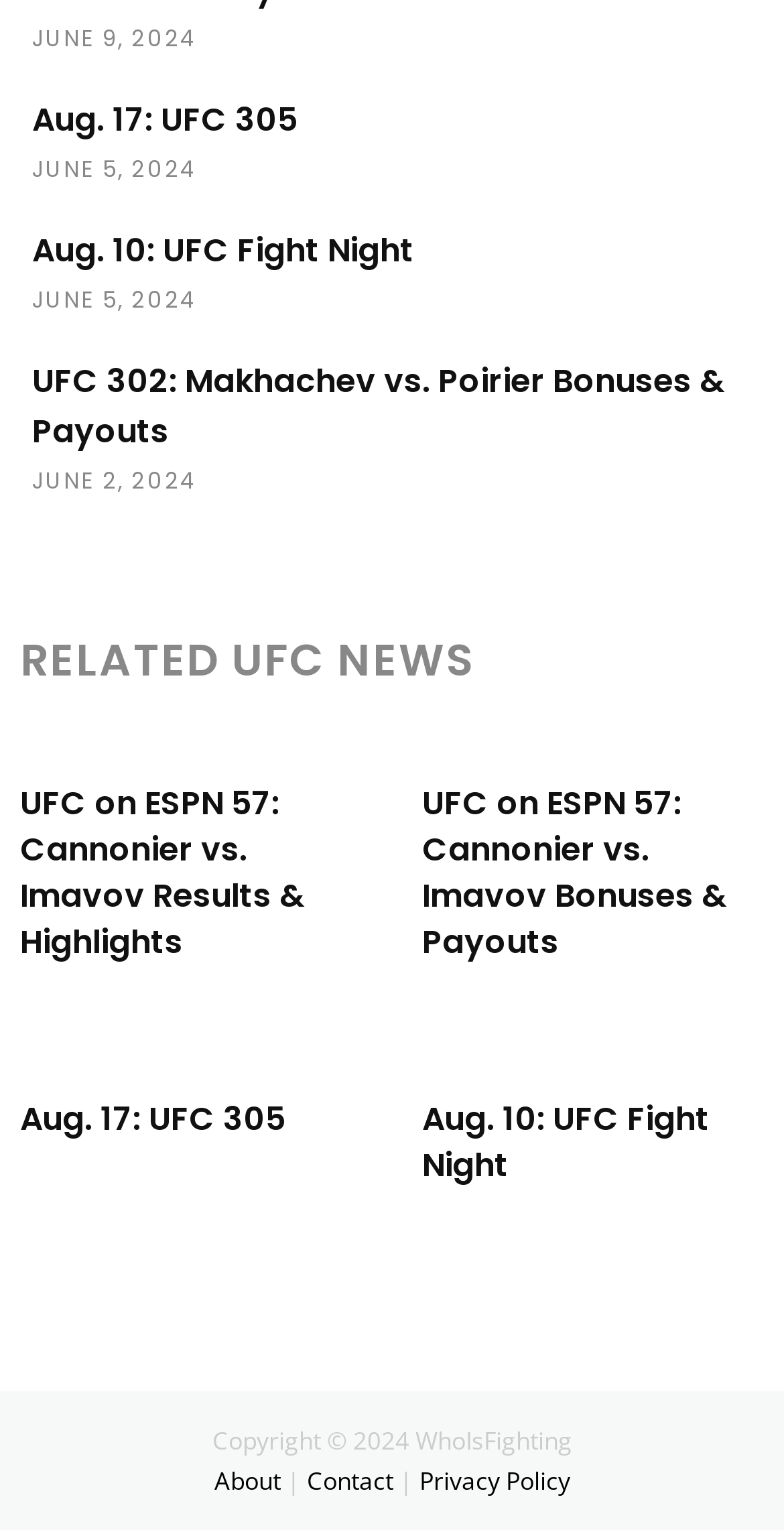Bounding box coordinates should be provided in the format (top-left x, top-left y, bottom-right x, bottom-right y) with all values between 0 and 1. Identify the bounding box for this UI element: Contact

[0.391, 0.957, 0.501, 0.979]